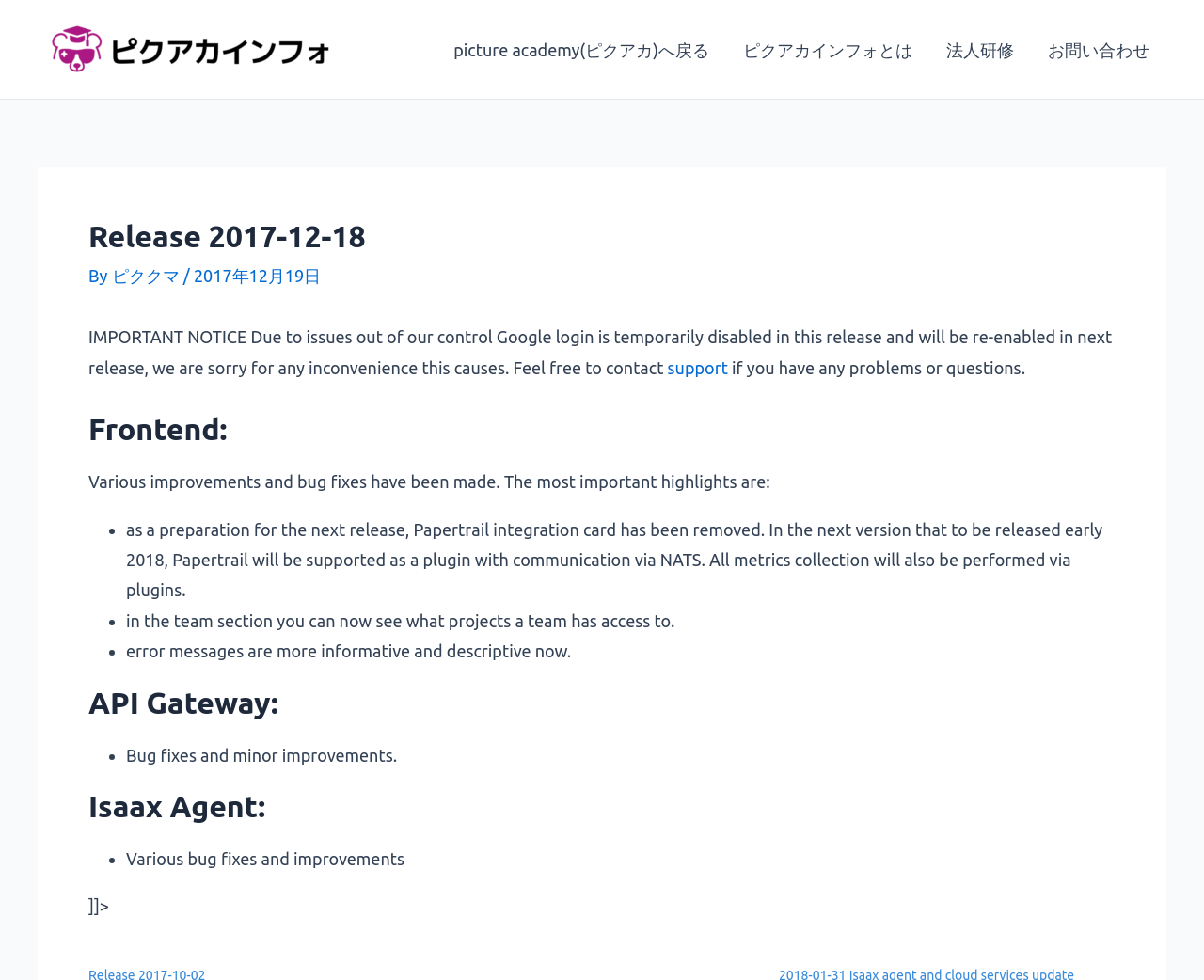Based on the image, please elaborate on the answer to the following question:
How many types of improvements are mentioned in the Frontend section?

The Frontend section mentions various improvements and bug fixes, including the removal of Papertrail integration card, changes in the team section, more informative error messages, and other unspecified improvements.